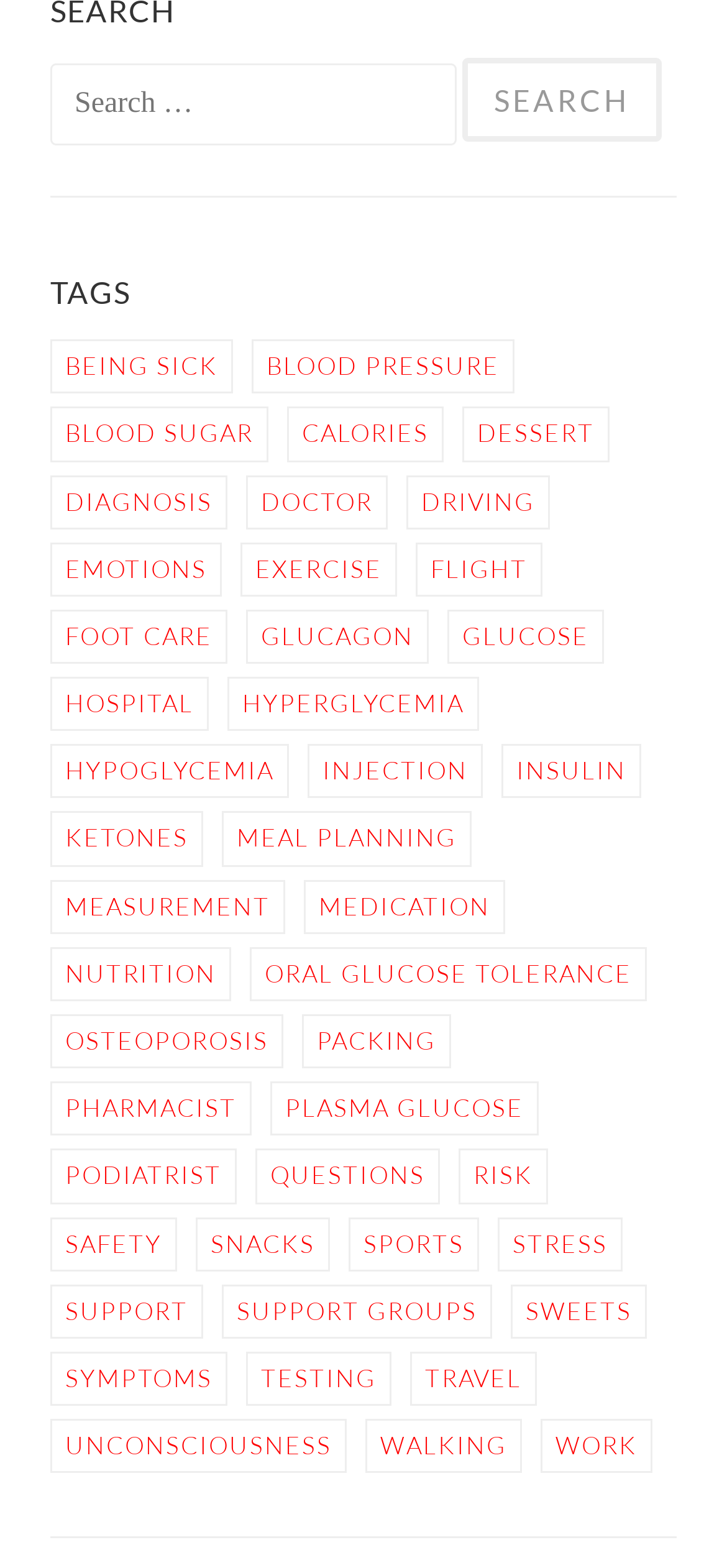Determine the bounding box coordinates of the clickable region to execute the instruction: "Enter search keywords". The coordinates should be four float numbers between 0 and 1, denoted as [left, top, right, bottom].

[0.069, 0.041, 0.628, 0.093]